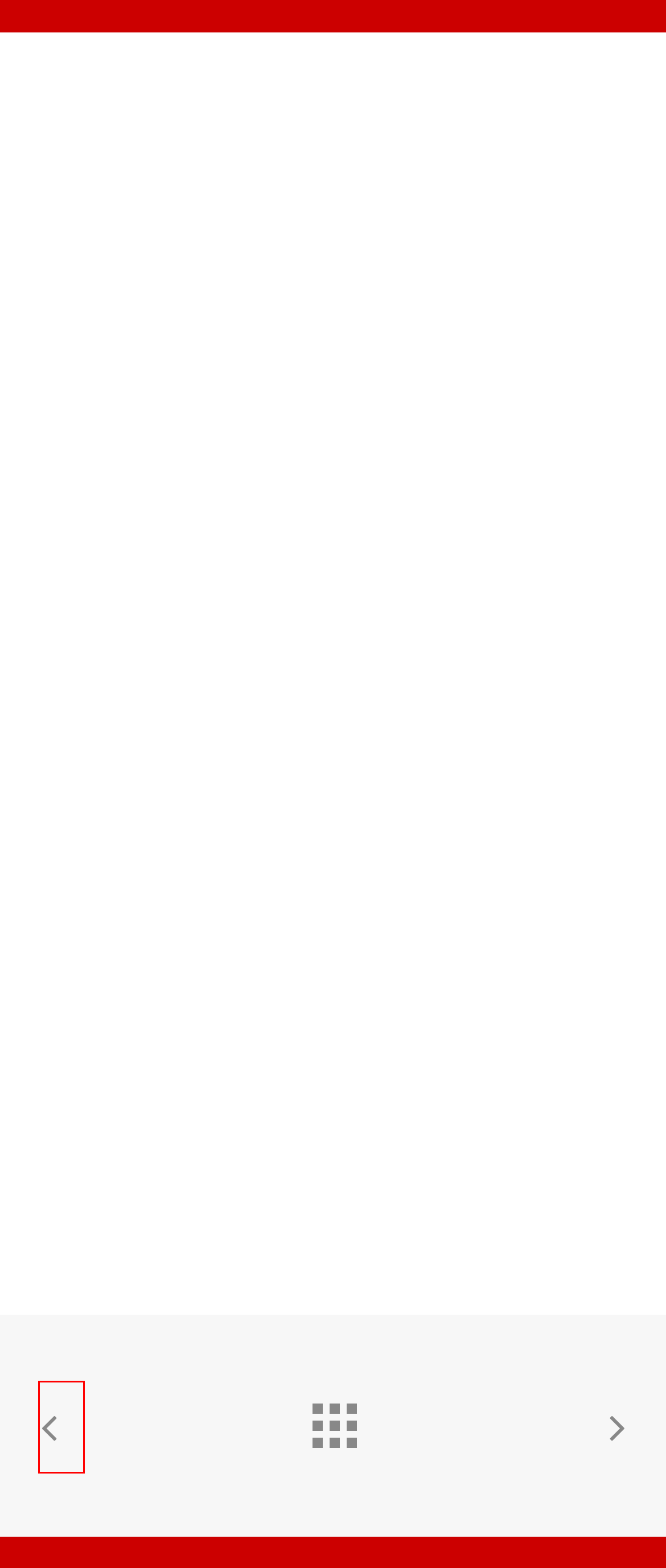Consider the screenshot of a webpage with a red bounding box and select the webpage description that best describes the new page that appears after clicking the element inside the red box. Here are the candidates:
A. Bunya Productions | Bunya Productions
B. Productions | film, television and VR | Bunya Productions
C. About | Bunya Productions
D. The Leadership | Bunya Productions
E. Blue Water Empire | Bunya Productions
F. Cart | Bunya Productions
G. The Moth Effect | Bunya Productions
H. Sweet Country | Bunya Productions

G